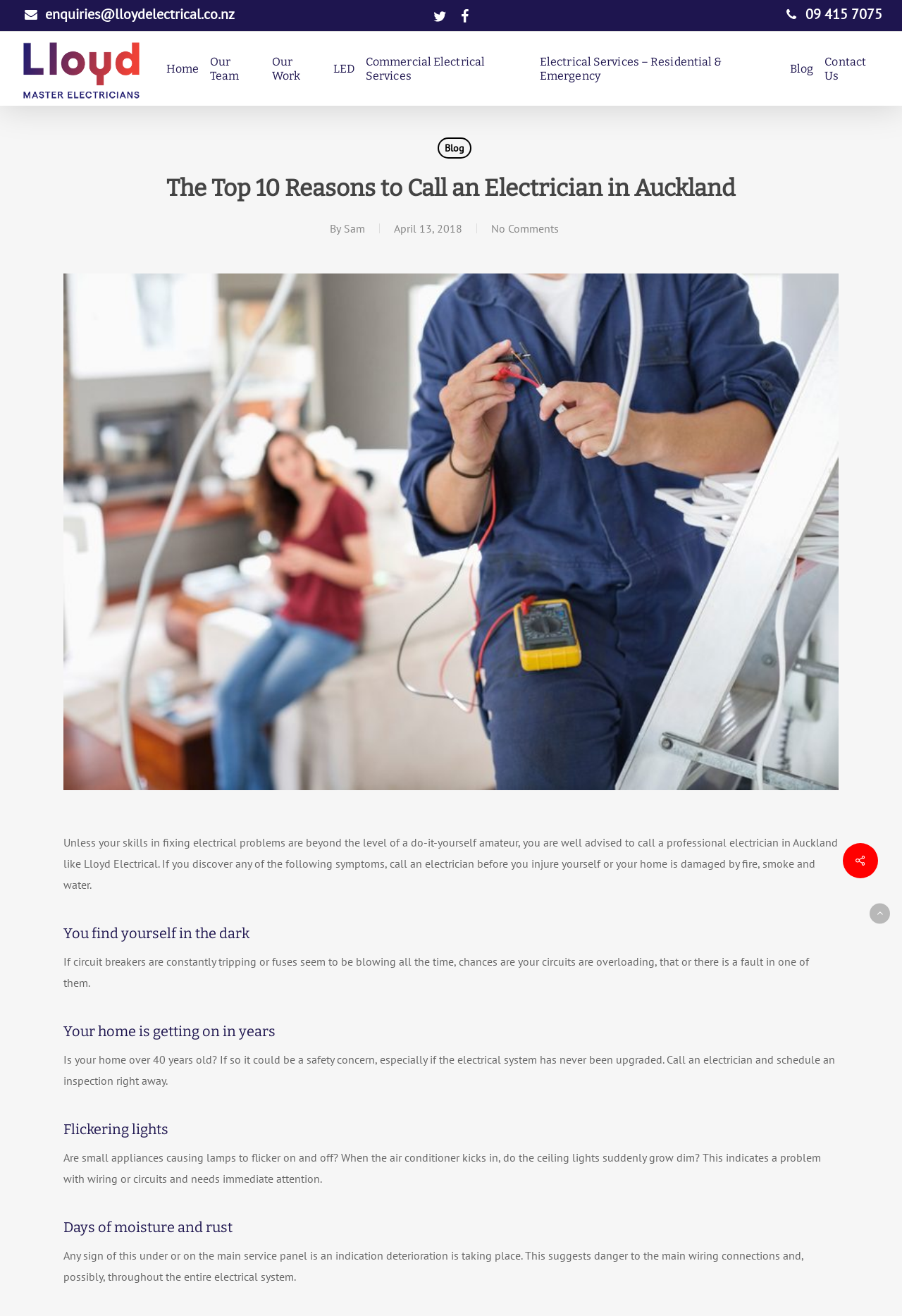Please identify the bounding box coordinates of the clickable element to fulfill the following instruction: "Call the electrician". The coordinates should be four float numbers between 0 and 1, i.e., [left, top, right, bottom].

[0.893, 0.004, 0.978, 0.018]